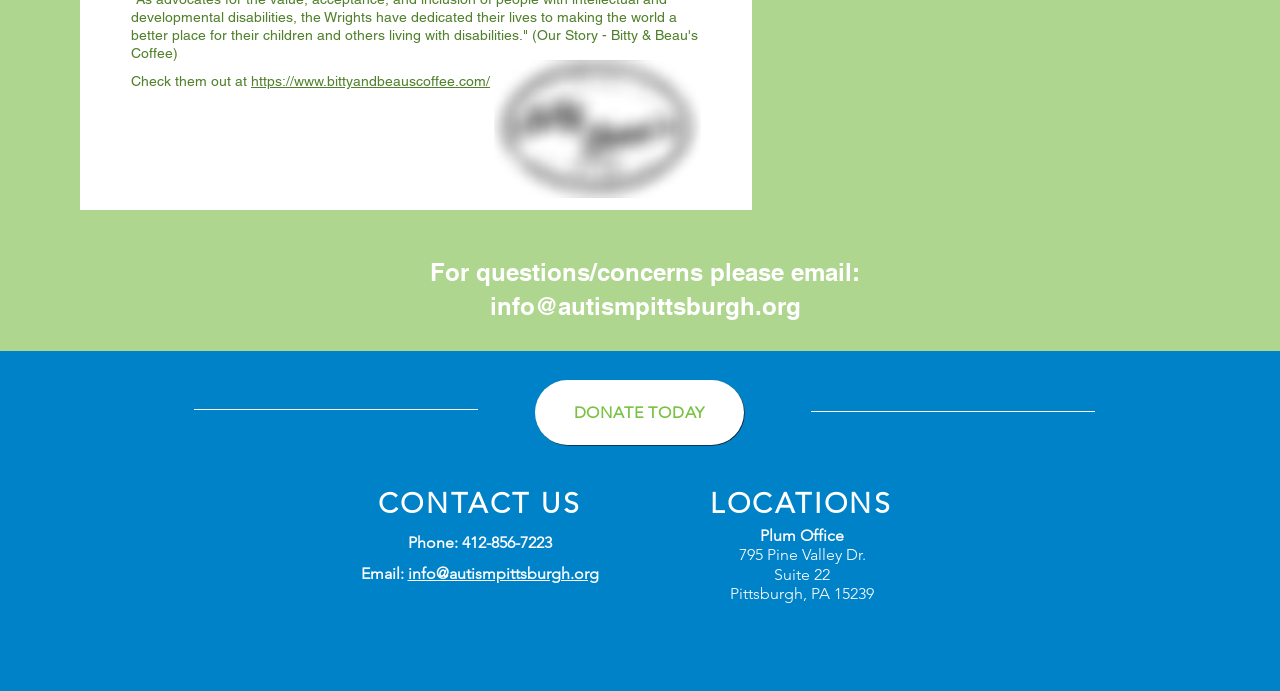What is the link to Bitty and Beau's Coffee?
Refer to the image and respond with a one-word or short-phrase answer.

https://www.bittyandbeauscoffee.com/